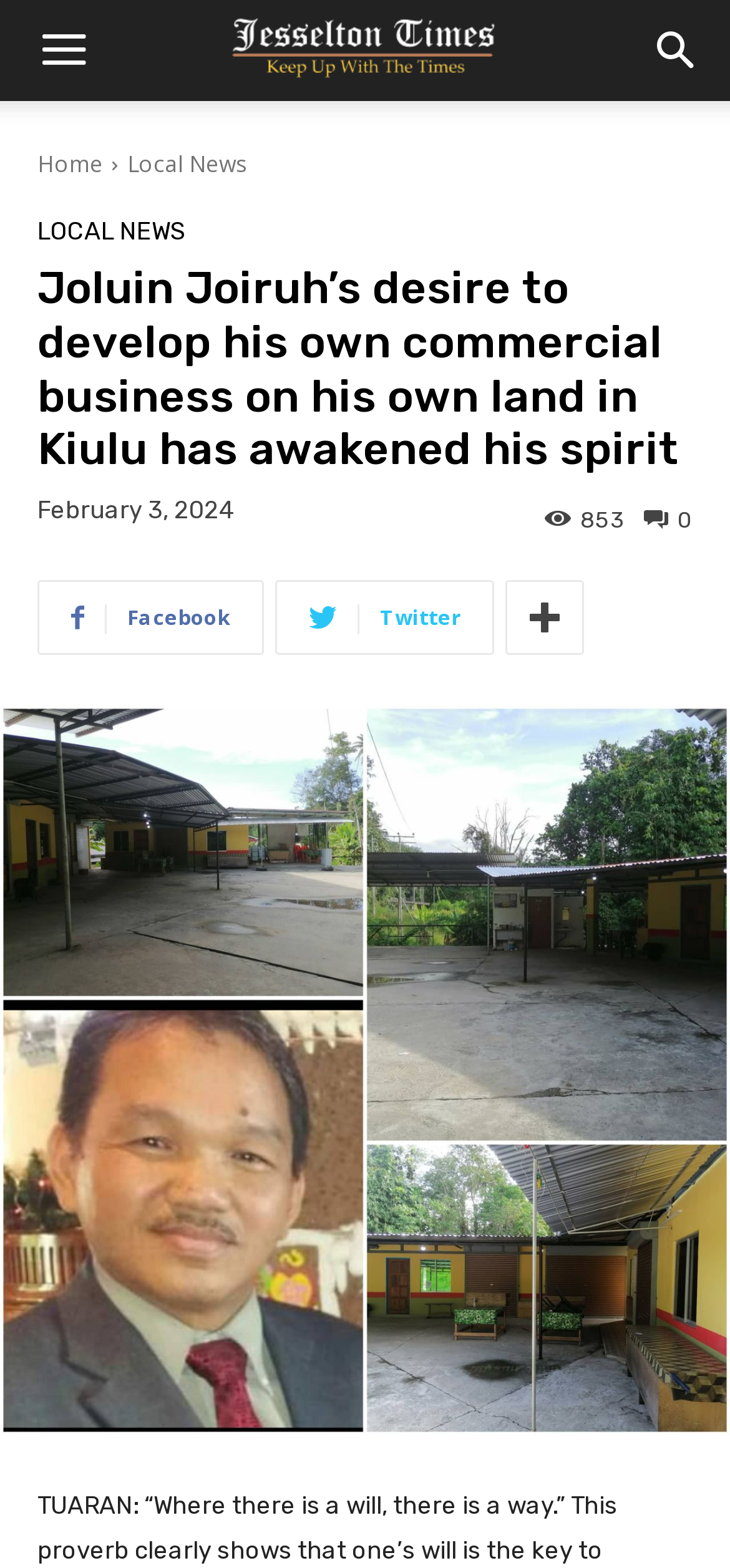Illustrate the webpage thoroughly, mentioning all important details.

The webpage appears to be a news article page from Jesselton Times. At the top left, there is a "Menu" button, and at the top right, there is a "Search" button. Below the top navigation bar, there are several links, including "Home" and "Local News", which are positioned side by side. 

The main article title, "Joluin Joiruh’s desire to develop his own commercial business on his own land in Kiulu has awakened his spirit", is a prominent heading that spans almost the entire width of the page. Below the title, there is a time stamp indicating the article was published on "February 3, 2024". 

To the right of the time stamp, there is a link with a number "0" and a share icon, followed by a text "853", which likely indicates the number of shares or views. 

Further down, there are social media links to Facebook, Twitter, and another platform, positioned side by side. 

The main content of the article is an image that takes up the majority of the page, spanning from the top to the bottom. The image is likely the main visual element of the article, and its content is not described in the accessibility tree.